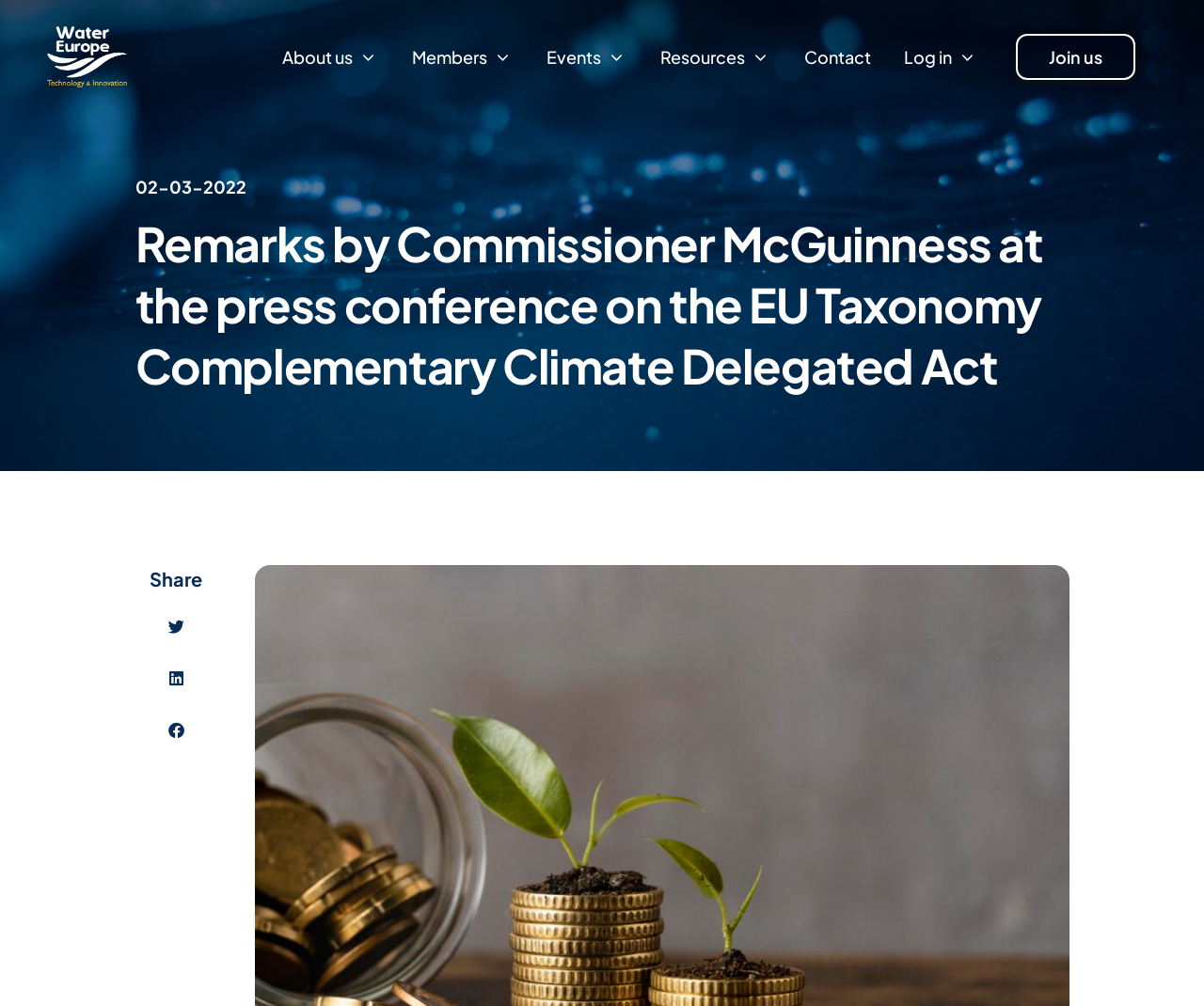Bounding box coordinates are specified in the format (top-left x, top-left y, bottom-right x, bottom-right y). All values are floating point numbers bounded between 0 and 1. Please provide the bounding box coordinate of the region this sentence describes: Resources

[0.548, 0.044, 0.641, 0.069]